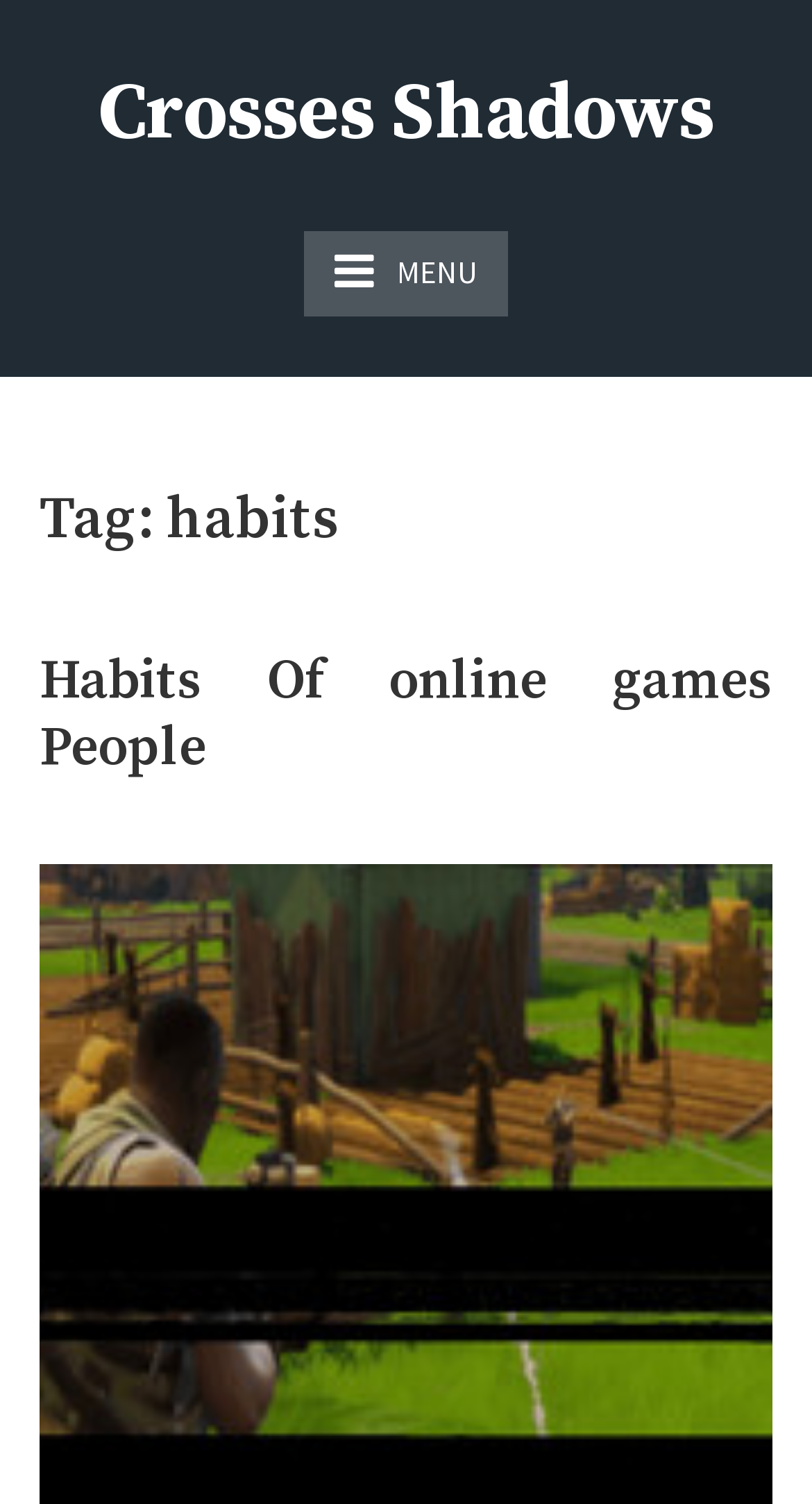Consider the image and give a detailed and elaborate answer to the question: 
What is the tone of the static text?

The static text 'Just play have fun enjoy the games' has an encouraging tone, suggesting that the webpage is promoting a positive and enjoyable experience for users.